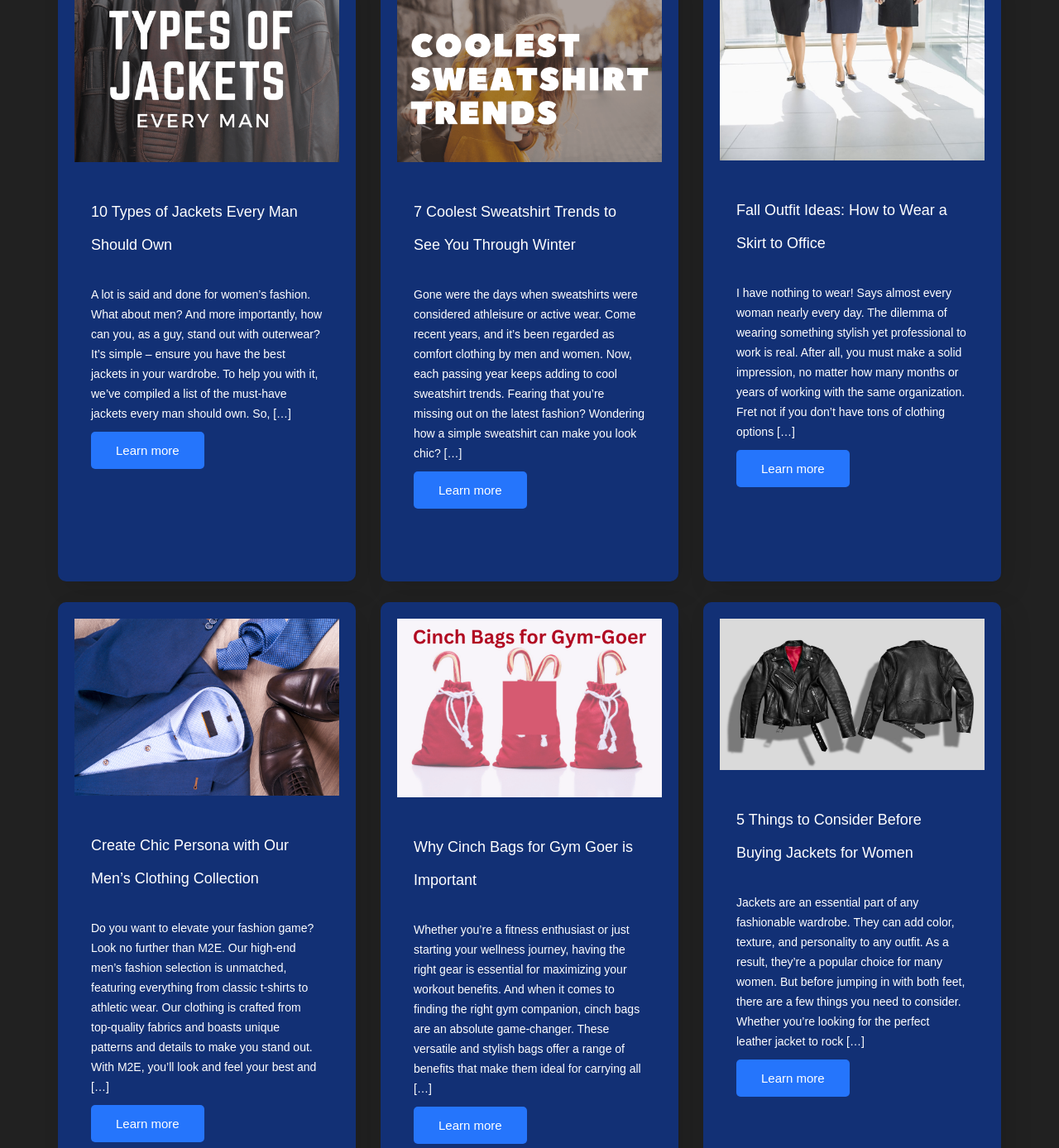Extract the bounding box for the UI element that matches this description: "Learn more".

[0.391, 0.964, 0.497, 0.996]